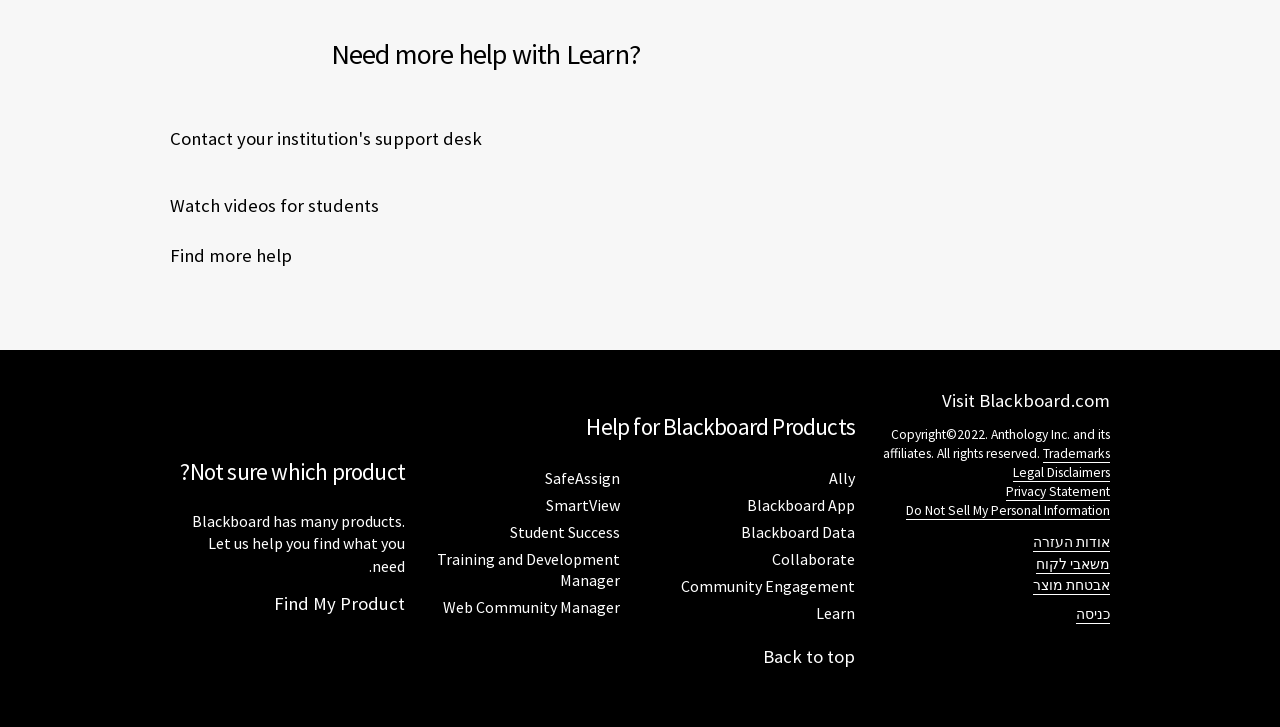What type of information is provided in the 'Help for Blackboard Products' section?
Give a detailed response to the question by analyzing the screenshot.

The 'Help for Blackboard Products' section is a navigation menu that contains links to various Blackboard products, such as Ally, Blackboard App, Blackboard Data, and more. These links likely provide help resources, documentation, or support information for each product.